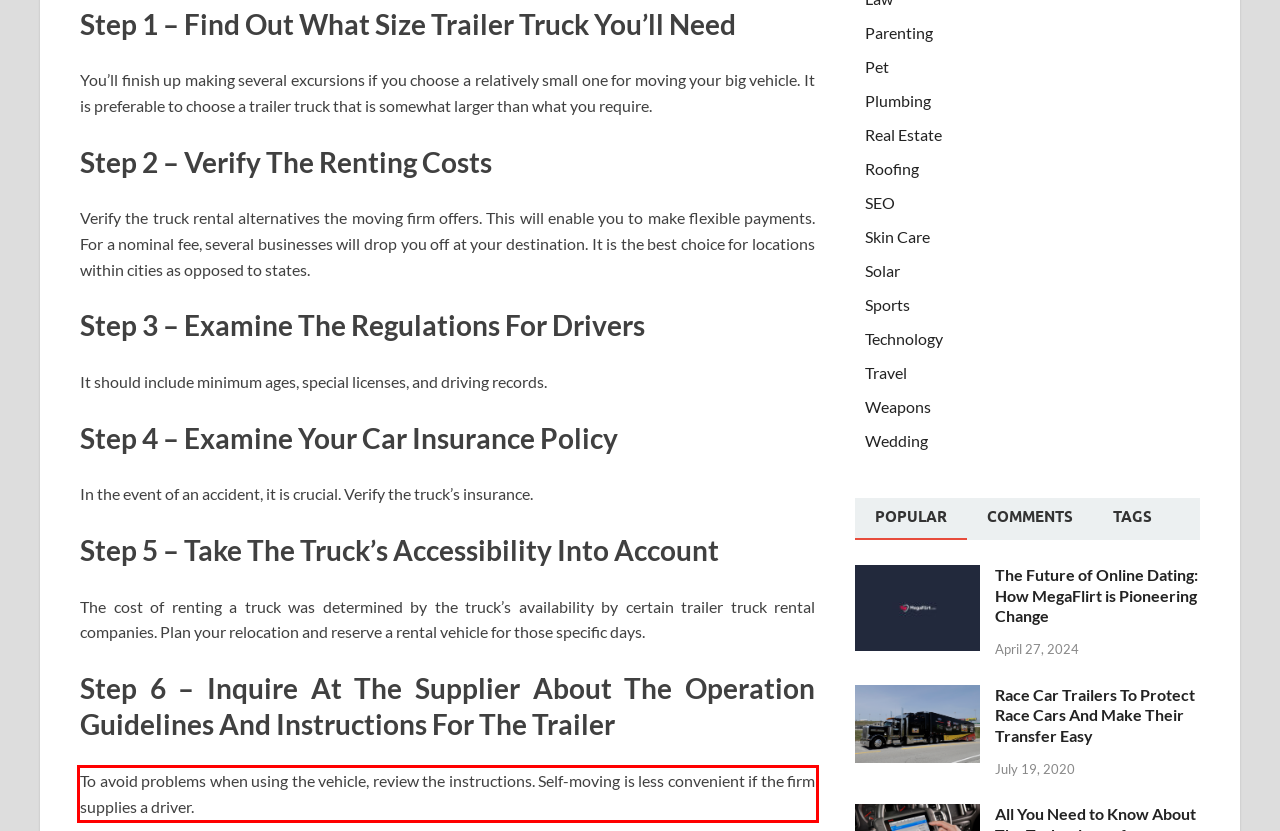Identify the text within the red bounding box on the webpage screenshot and generate the extracted text content.

To avoid problems when using the vehicle, review the instructions. Self-moving is less convenient if the firm supplies a driver.